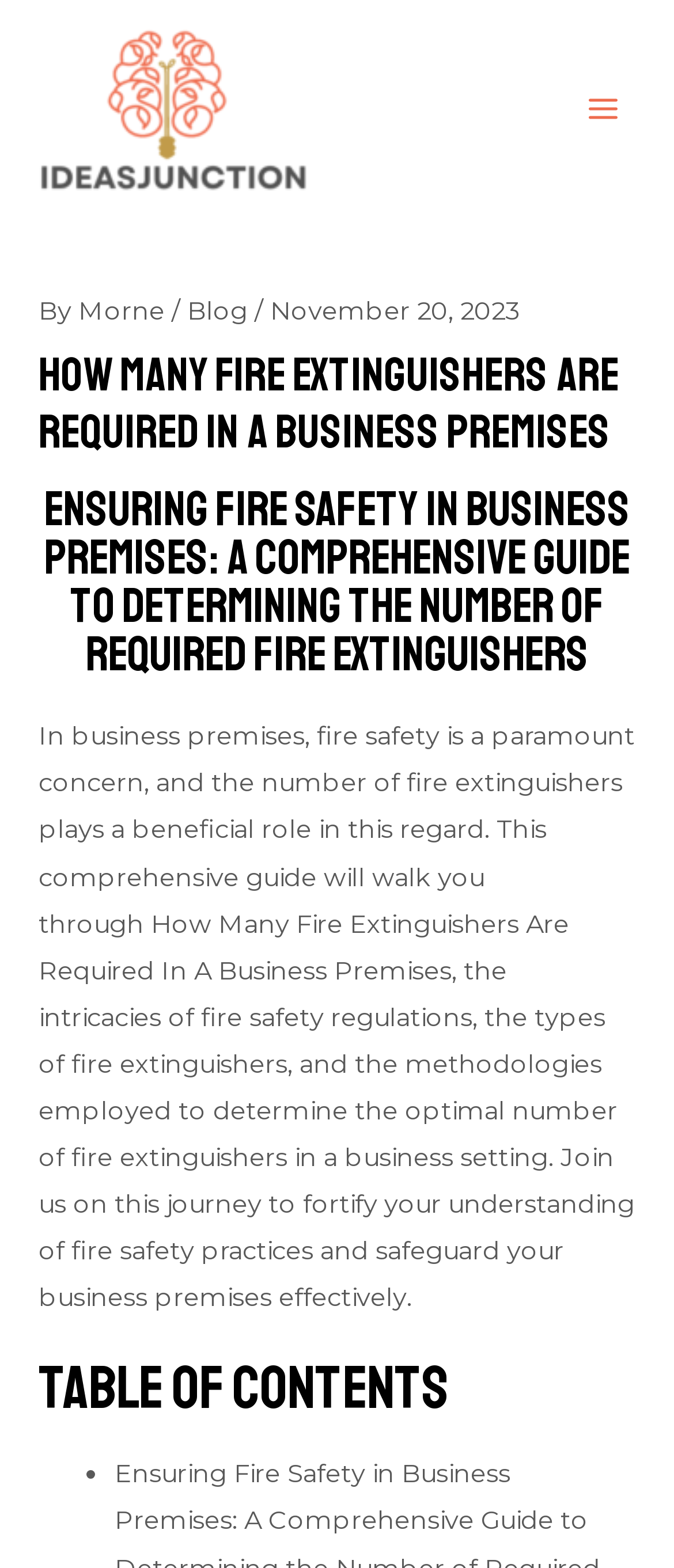Provide a single word or phrase answer to the question: 
What is the structure of the article?

It has a table of contents